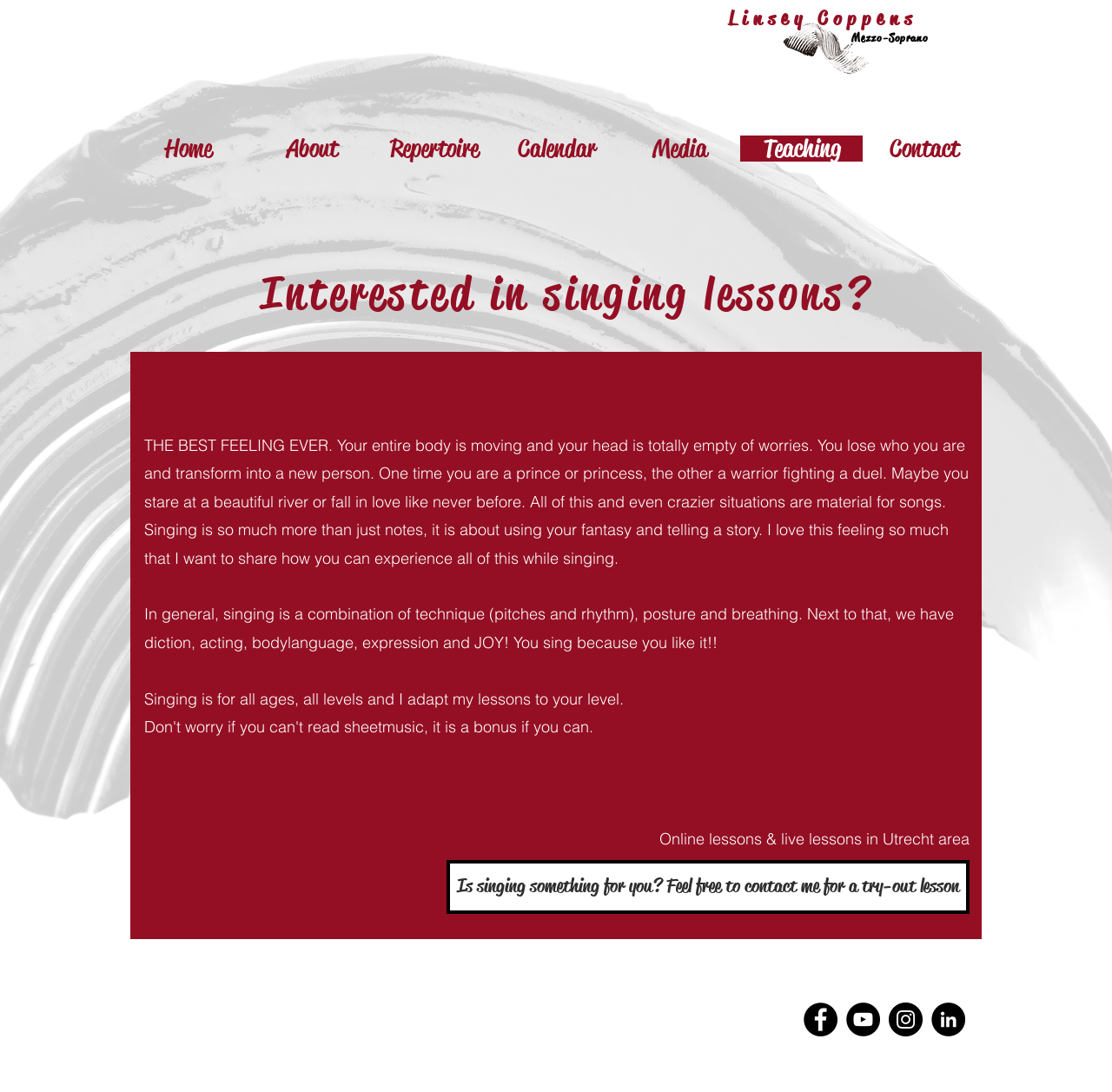Use a single word or phrase to answer the question: 
Where can you take singing lessons?

Online and Utrecht area